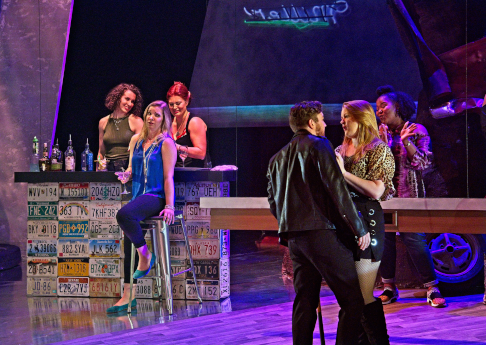What is the atmosphere of the scene?
Refer to the image and give a detailed answer to the question.

The caption describes the scene as having a lively atmosphere, which is enhanced by the colorful lighting and the characters' interactions.